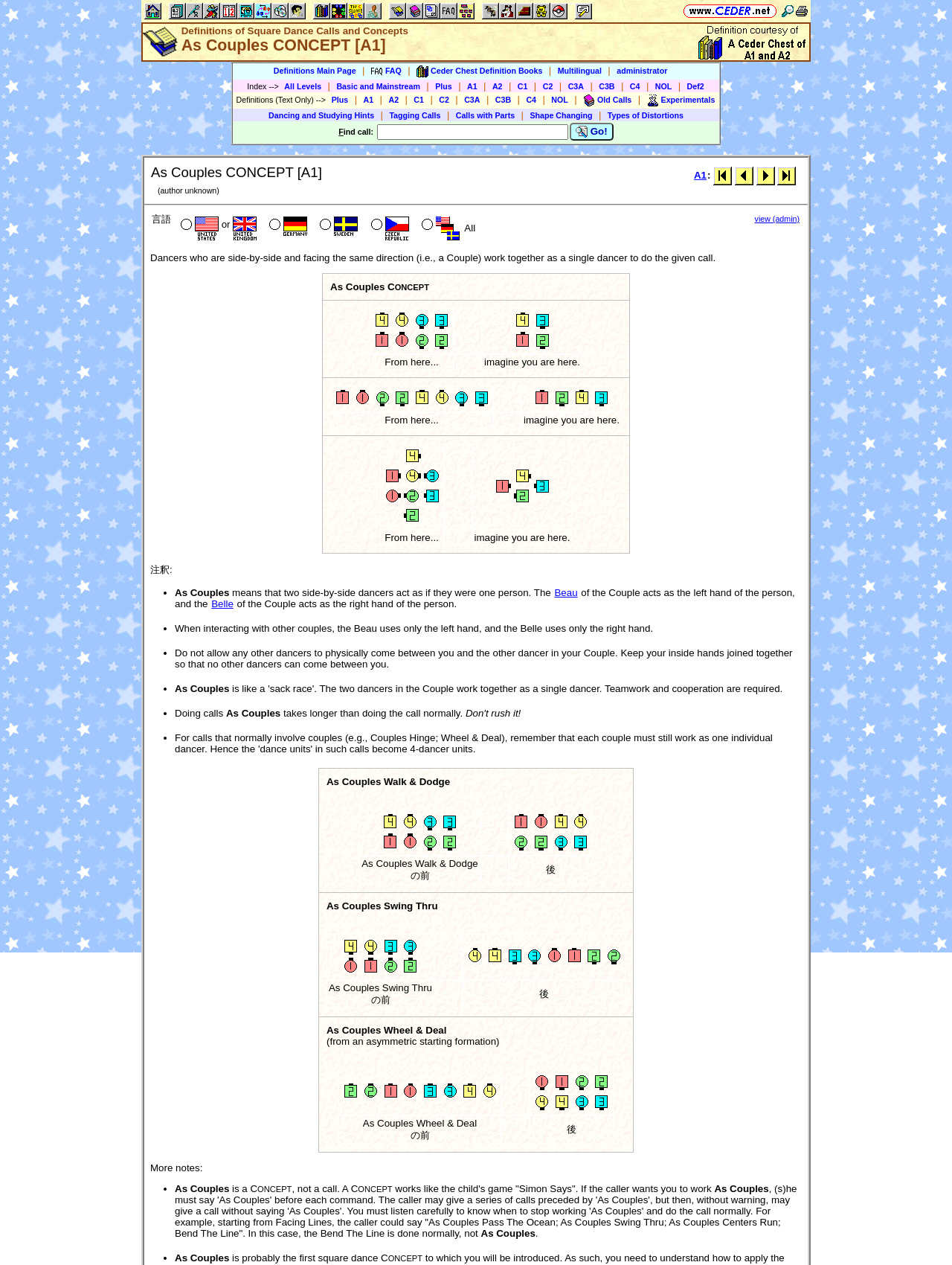What is the text of the first link on the webpage?
Answer the question with a single word or phrase by looking at the picture.

Vic and Debbie Ceder's Square Dance Resource Net